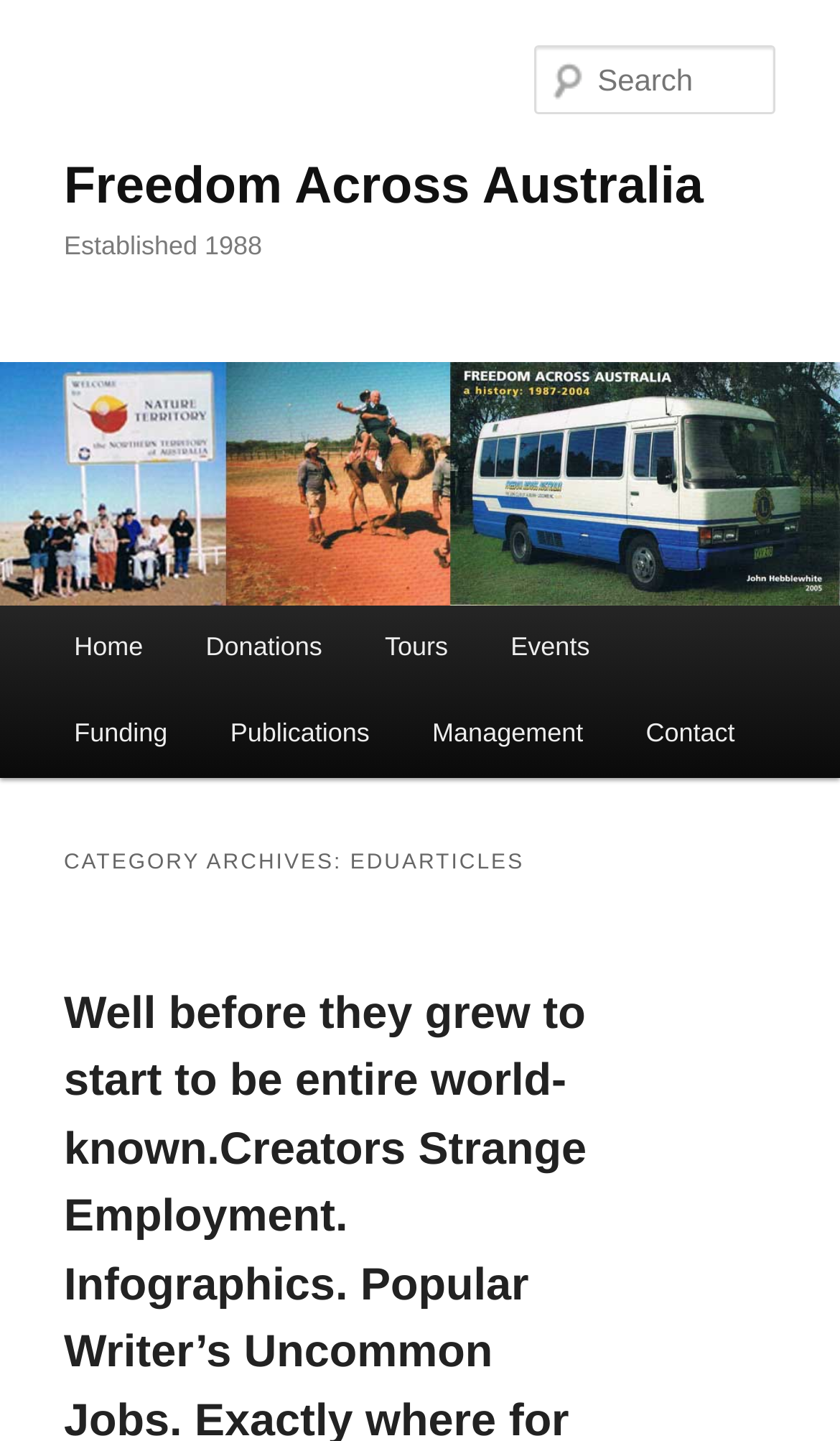Determine the bounding box coordinates for the area that should be clicked to carry out the following instruction: "visit freedom across australia".

[0.076, 0.109, 0.838, 0.15]